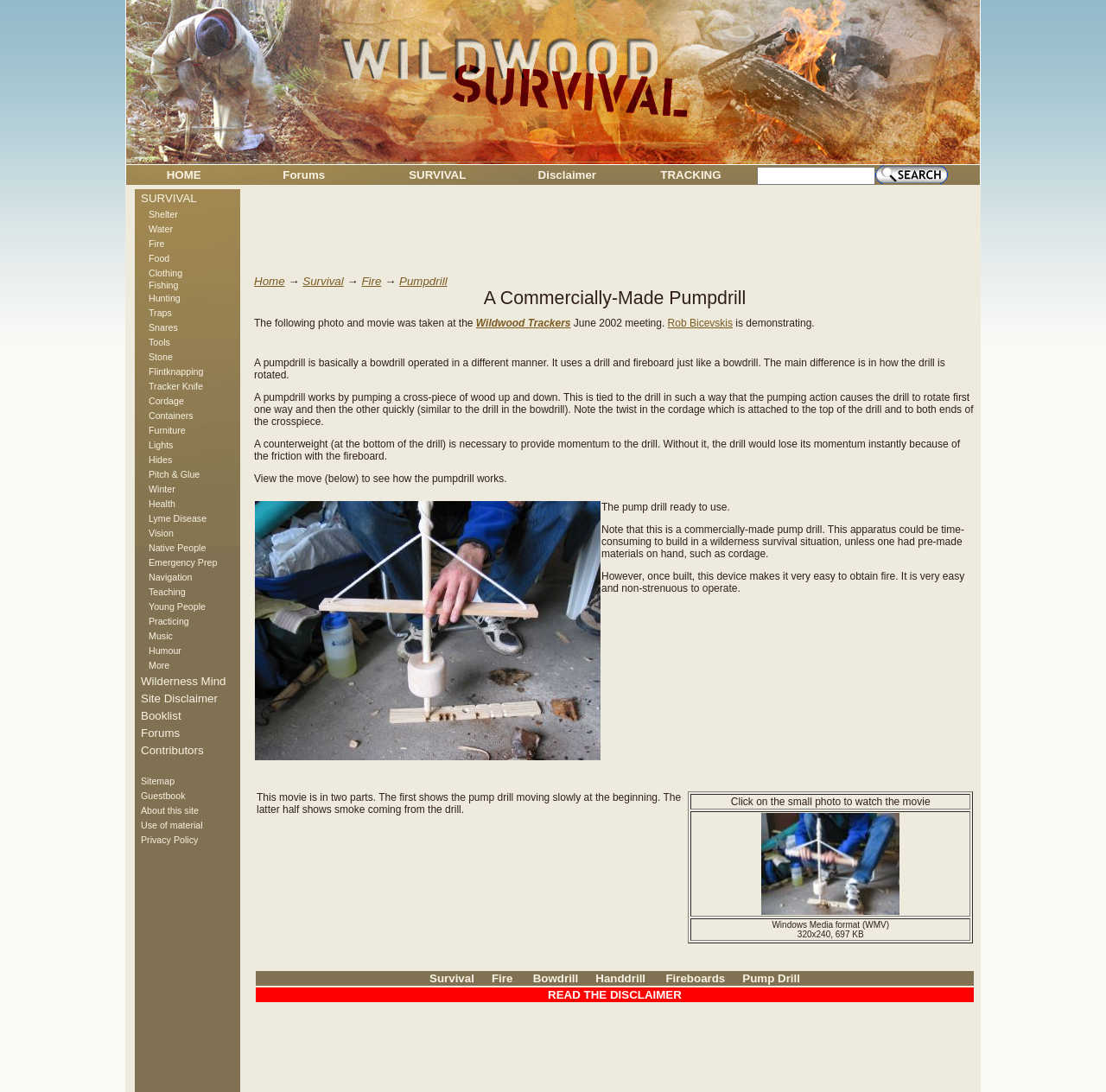Please determine the main heading text of this webpage.

A Commercially-Made Pumpdrill